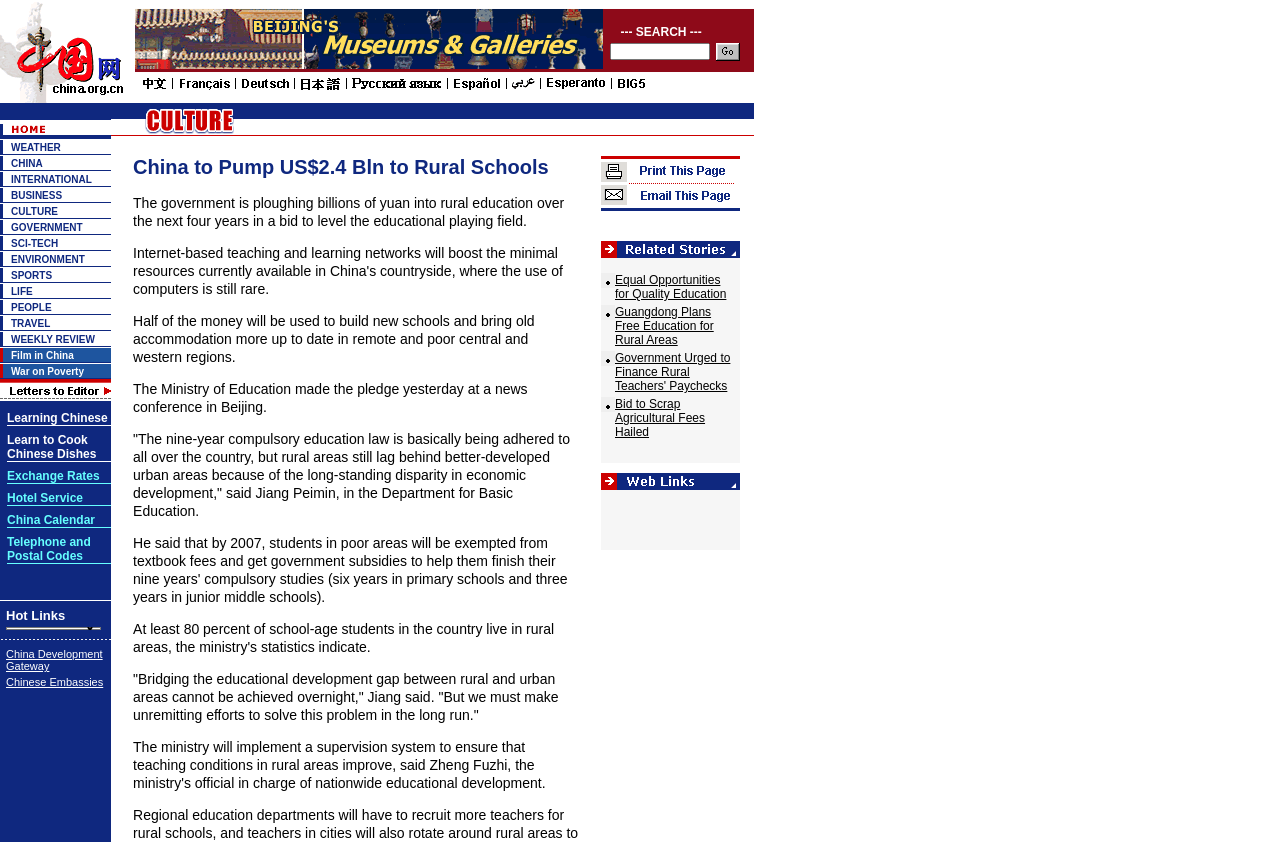Please provide a one-word or phrase answer to the question: 
What is the text on the top-left corner of the webpage?

China to Pump US$2.4 Bln to Rural Schools